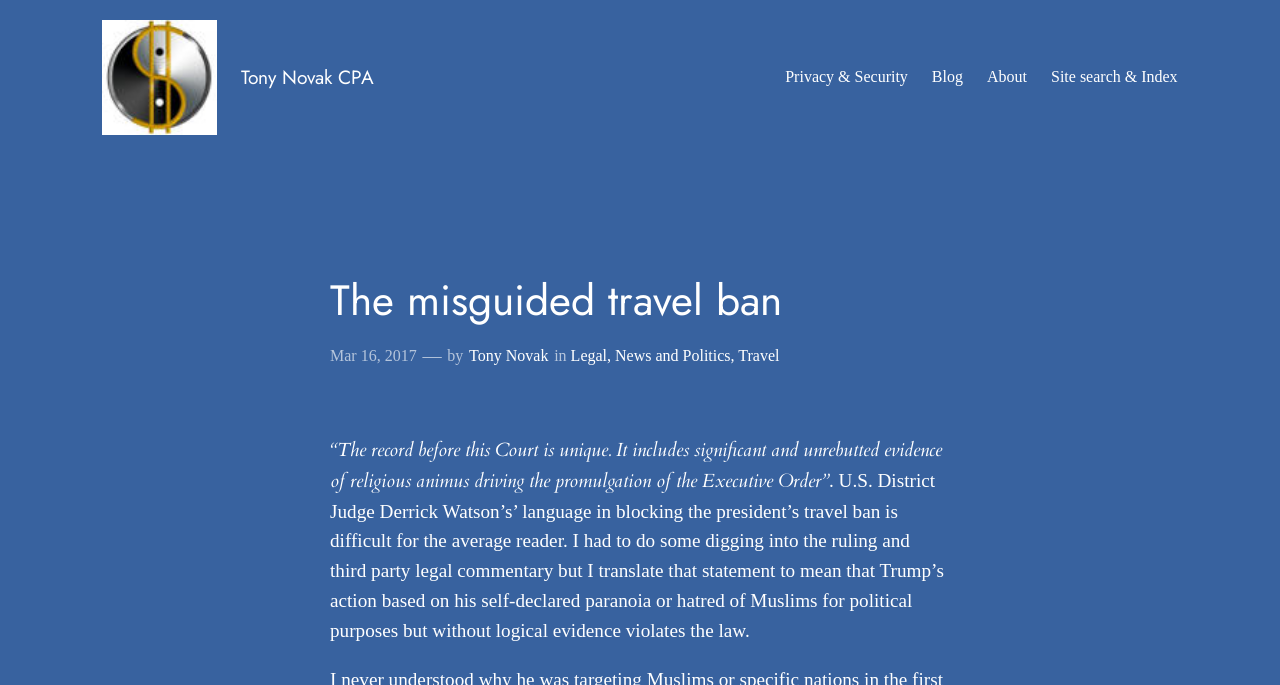Kindly determine the bounding box coordinates for the clickable area to achieve the given instruction: "Click on the 'My Polish Wisnia' link".

None